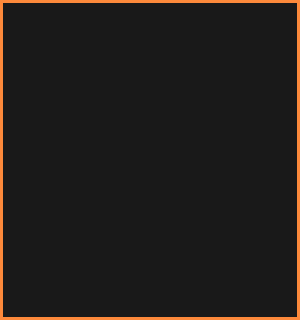What is the convenience of the subscription service?
Please answer using one word or phrase, based on the screenshot.

Regular deliveries